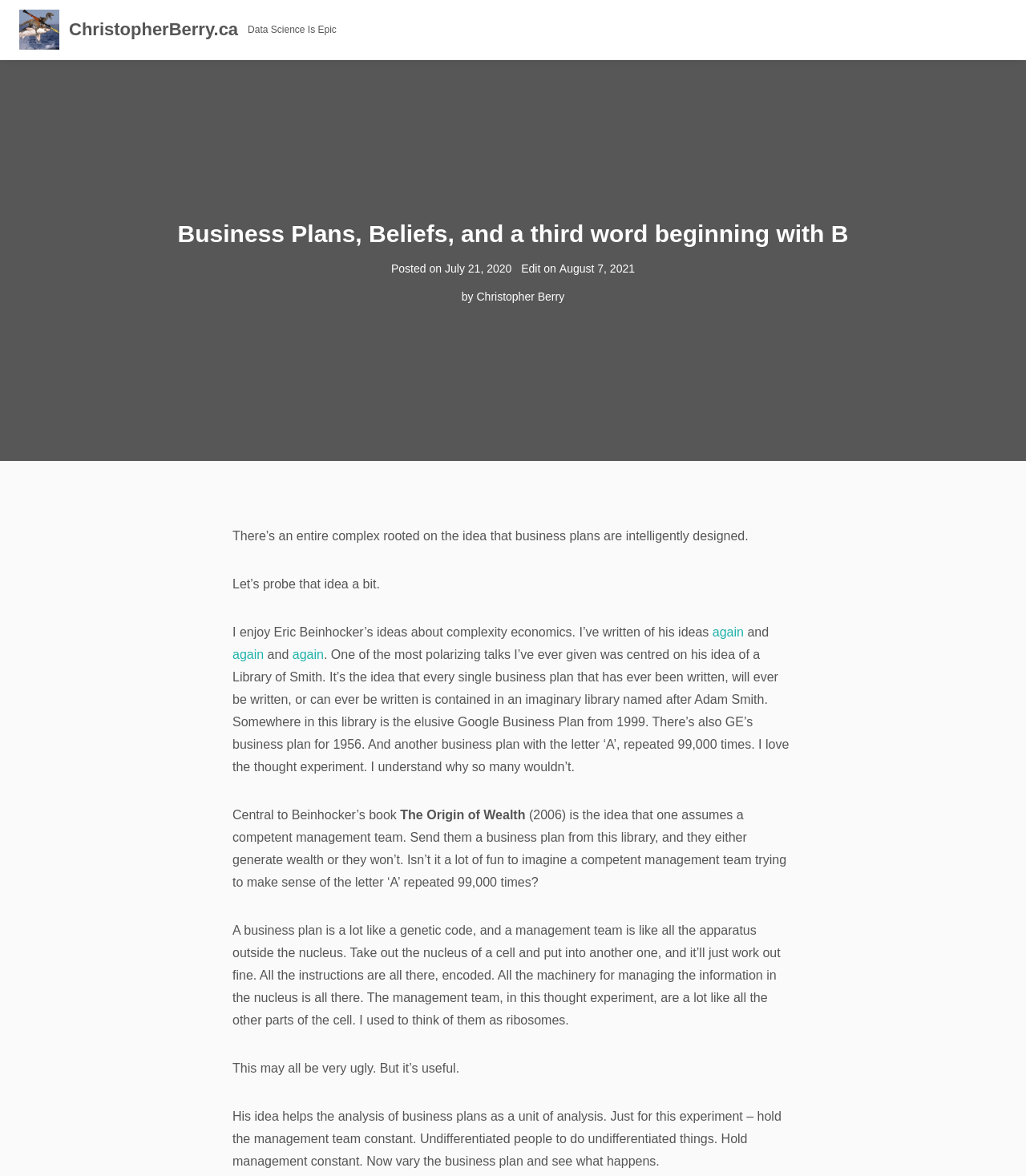What is the date of the post?
Answer briefly with a single word or phrase based on the image.

July 21, 2020